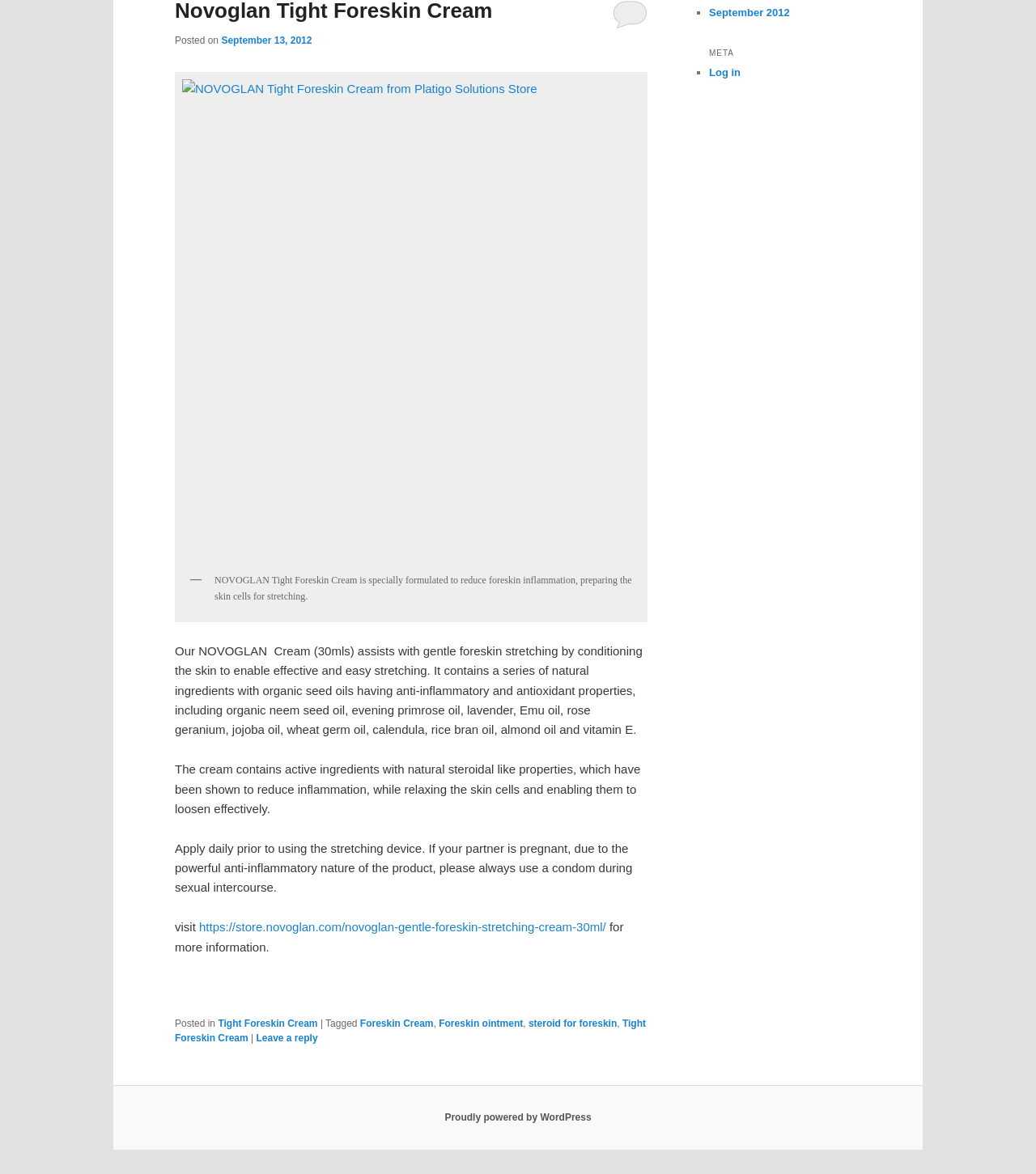Please specify the bounding box coordinates in the format (top-left x, top-left y, bottom-right x, bottom-right y), with all values as floating point numbers between 0 and 1. Identify the bounding box of the UI element described by: https://store.novoglan.com/novoglan-gentle-foreskin-stretching-cream-30ml/

[0.192, 0.784, 0.585, 0.795]